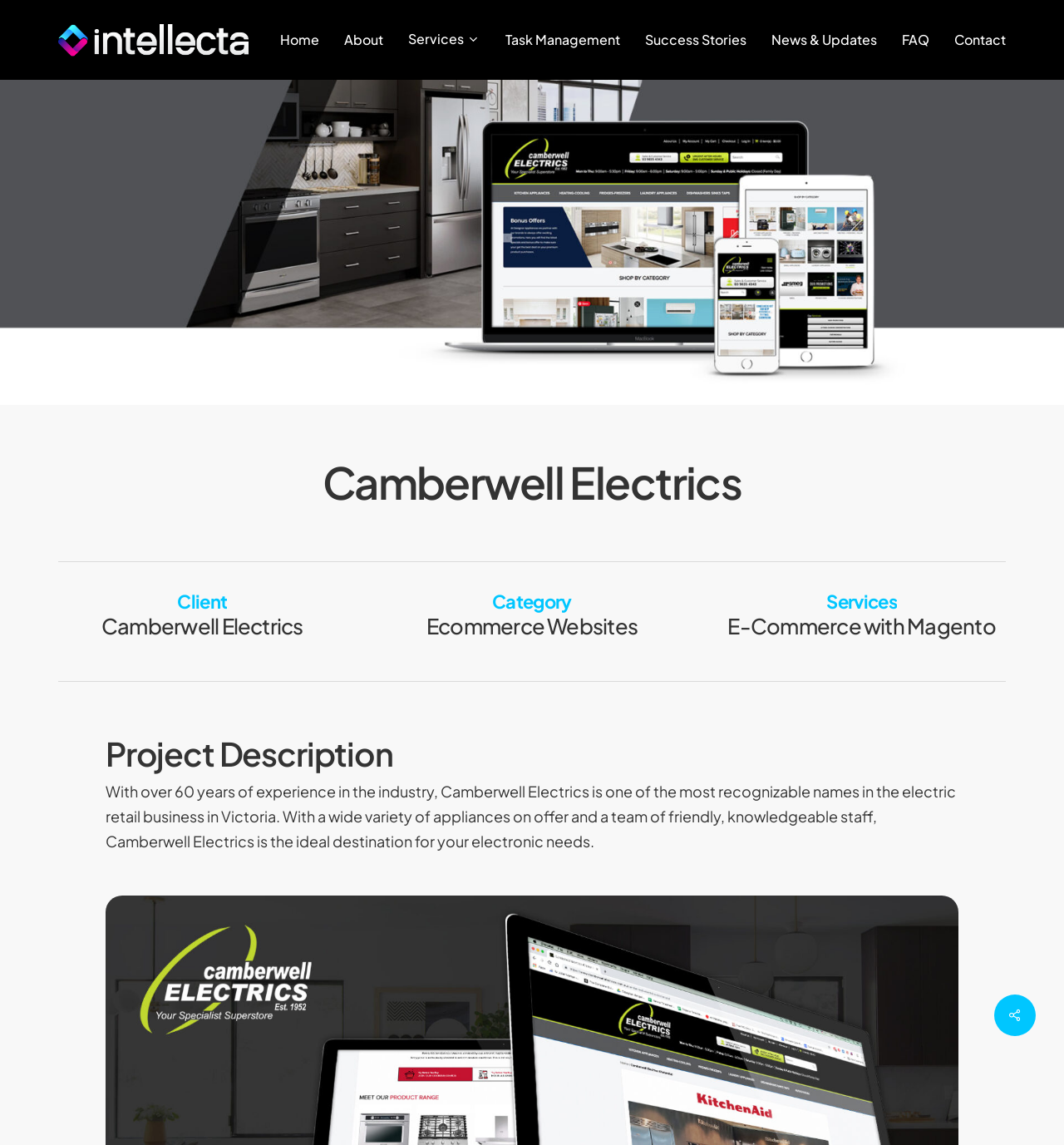Given the element description: "Home Care", predict the bounding box coordinates of this UI element. The coordinates must be four float numbers between 0 and 1, given as [left, top, right, bottom].

None